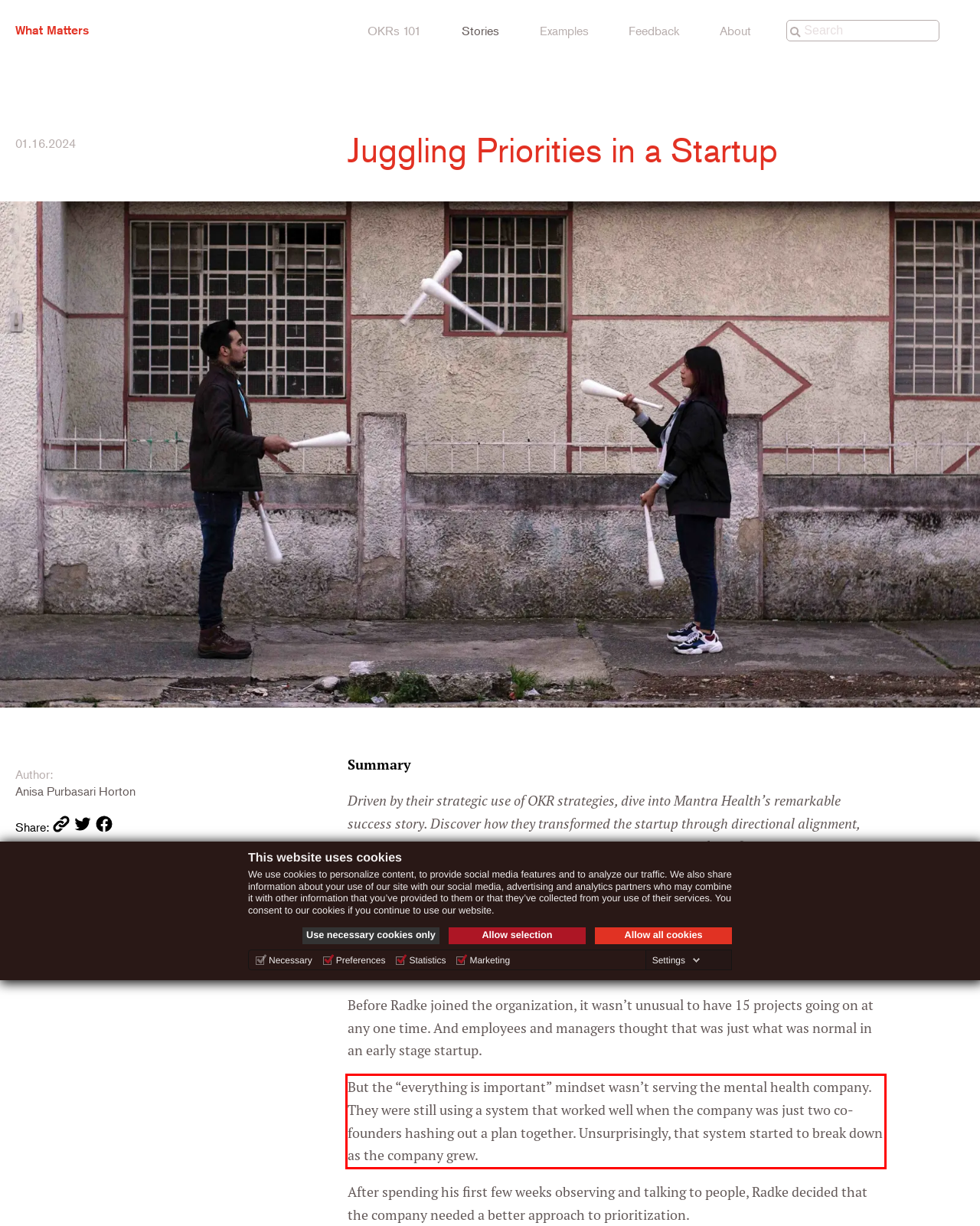Given a screenshot of a webpage containing a red bounding box, perform OCR on the text within this red bounding box and provide the text content.

But the “everything is important” mindset wasn’t serving the mental health company. They were still using a system that worked well when the company was just two co-founders hashing out a plan together. Unsurprisingly, that system started to break down as the company grew.